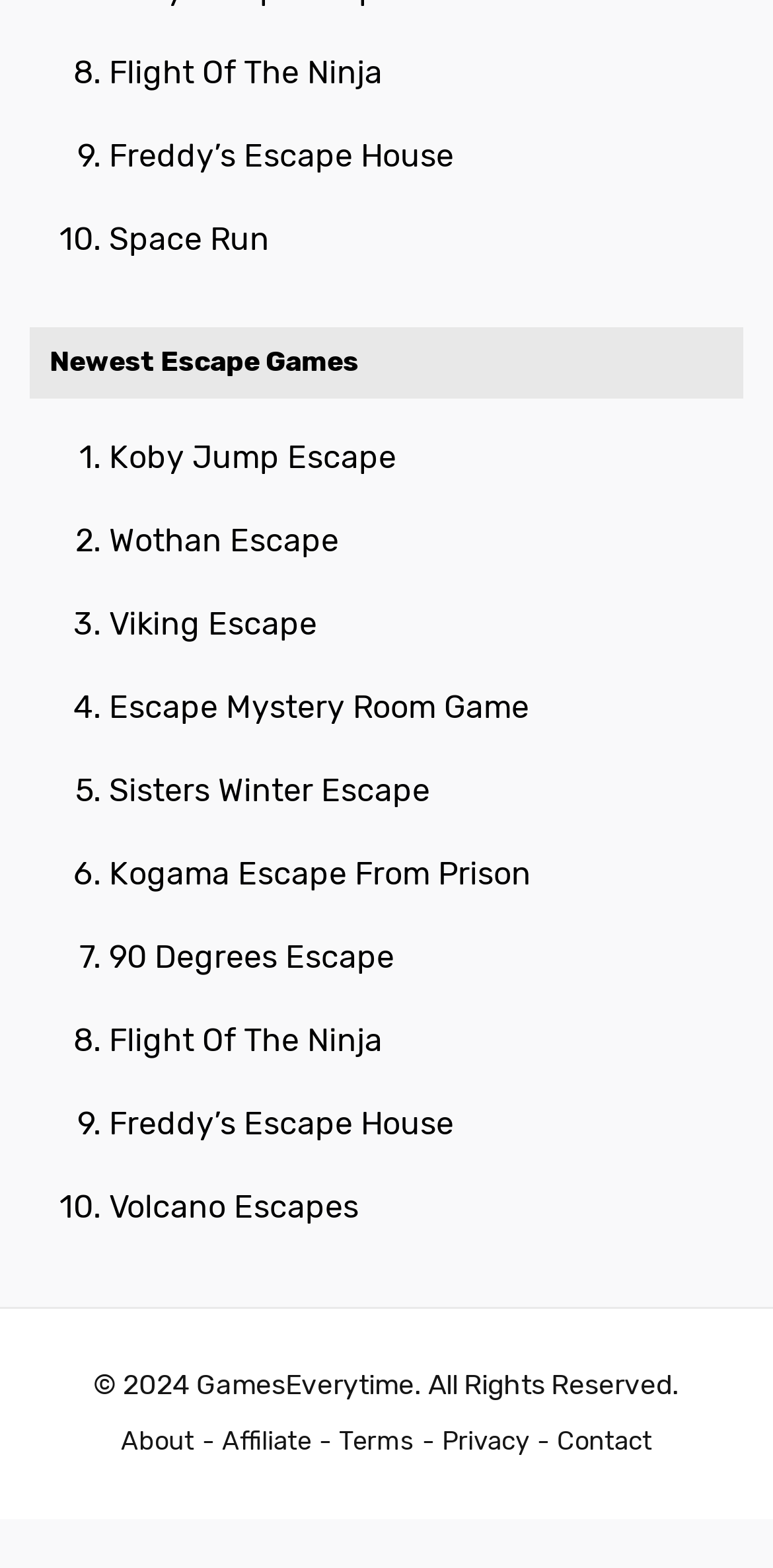Determine the bounding box for the UI element as described: "Space Run". The coordinates should be represented as four float numbers between 0 and 1, formatted as [left, top, right, bottom].

[0.141, 0.14, 0.349, 0.164]